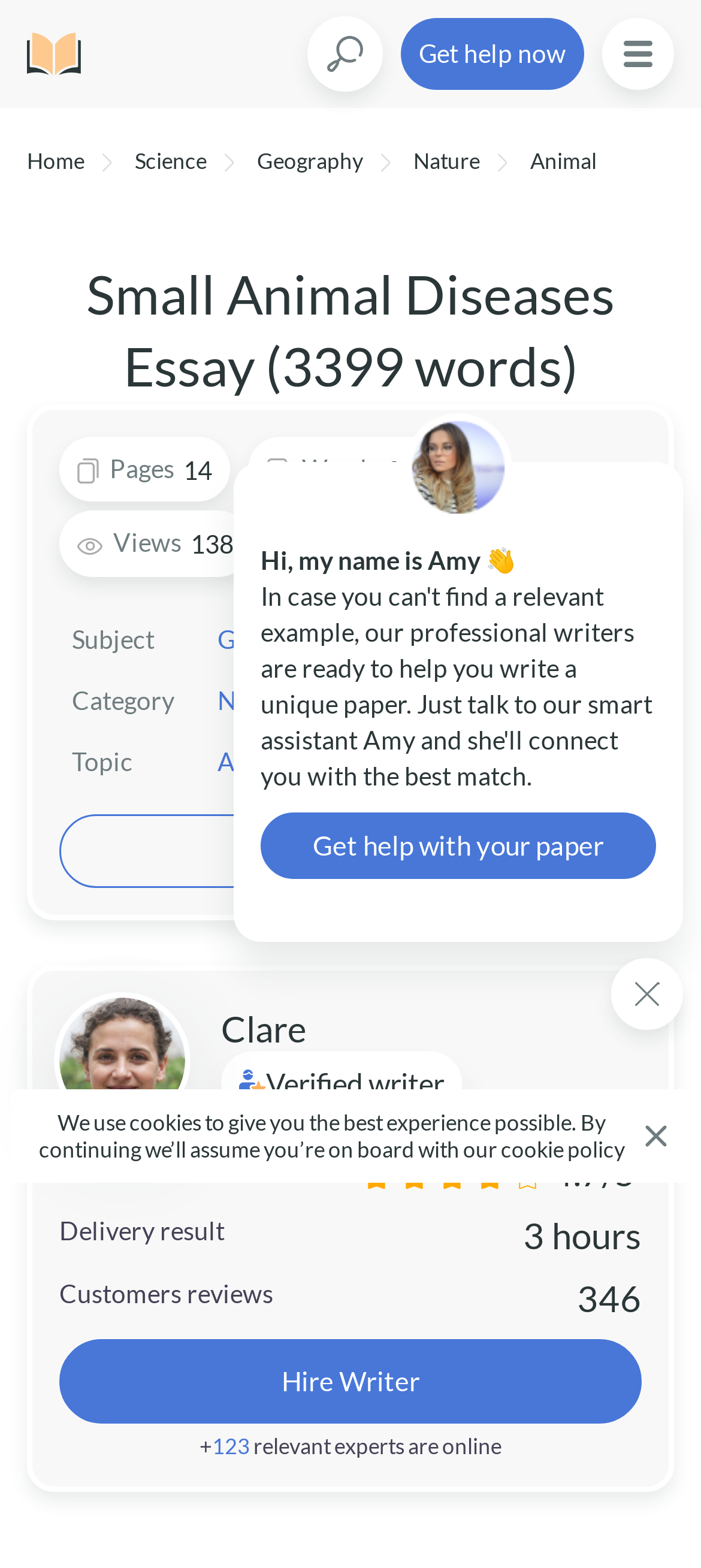Please specify the bounding box coordinates of the clickable region to carry out the following instruction: "Hire a writer". The coordinates should be four float numbers between 0 and 1, in the format [left, top, right, bottom].

[0.401, 0.87, 0.599, 0.891]